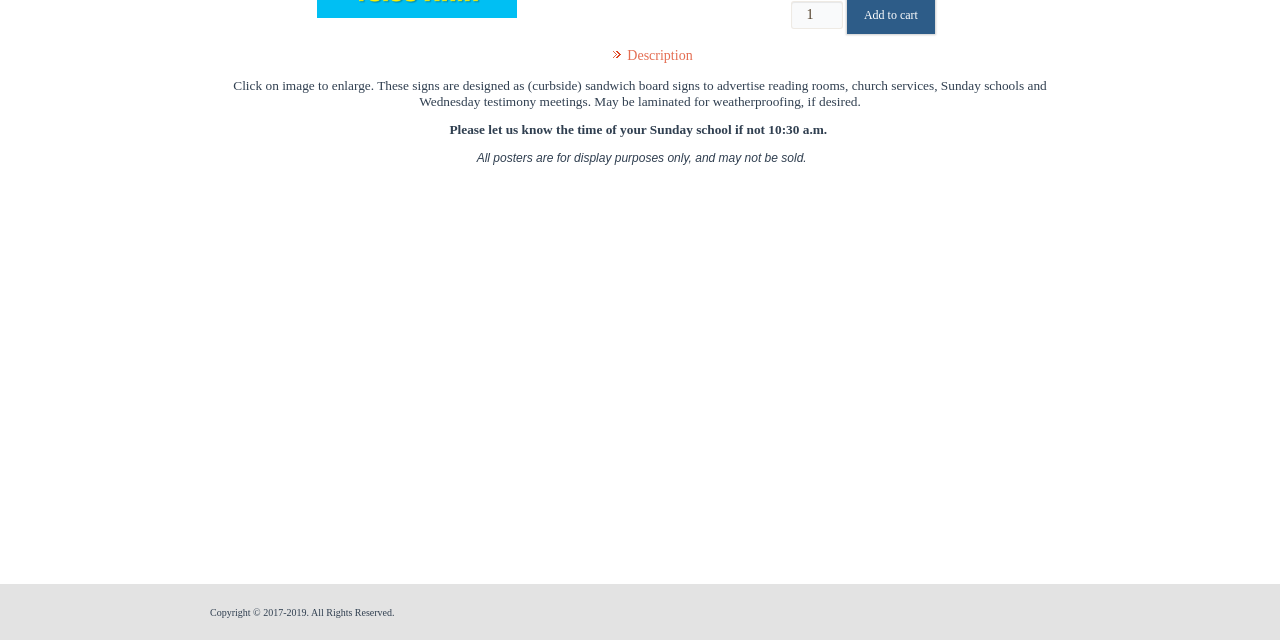Find the bounding box coordinates corresponding to the UI element with the description: "Description". The coordinates should be formatted as [left, top, right, bottom], with values as floats between 0 and 1.

[0.49, 0.074, 0.541, 0.098]